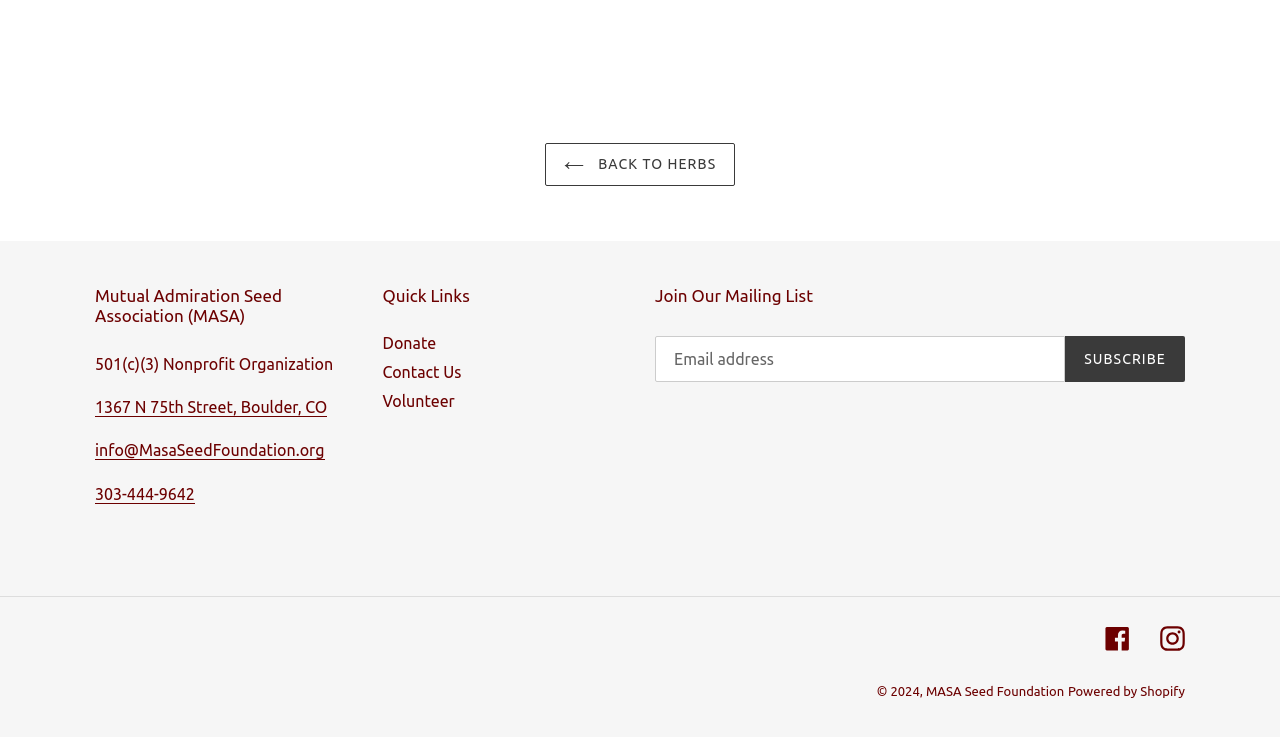What is the address of the organization?
Based on the screenshot, provide a one-word or short-phrase response.

1367 N 75th Street, Boulder, CO